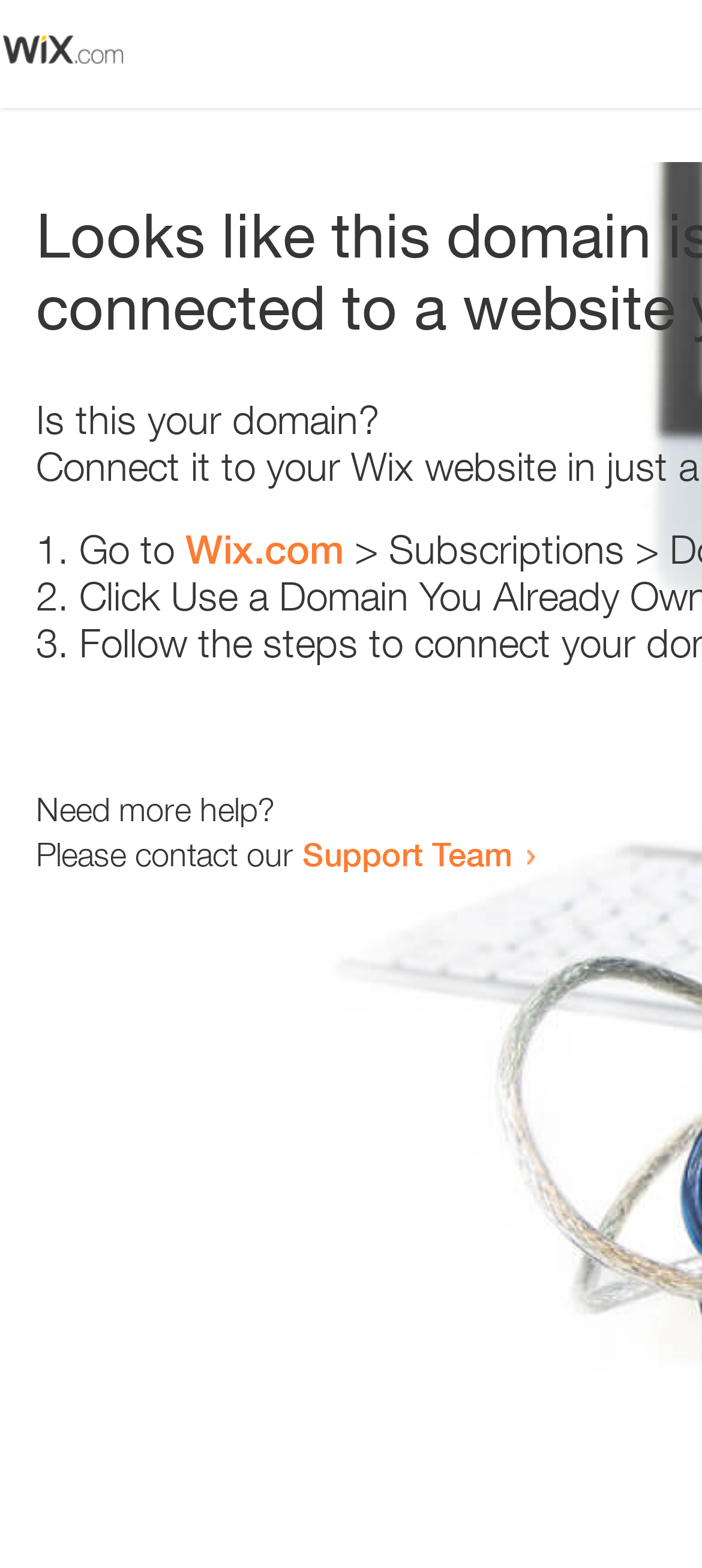How many steps are provided to resolve the issue?
Based on the image, respond with a single word or phrase.

3